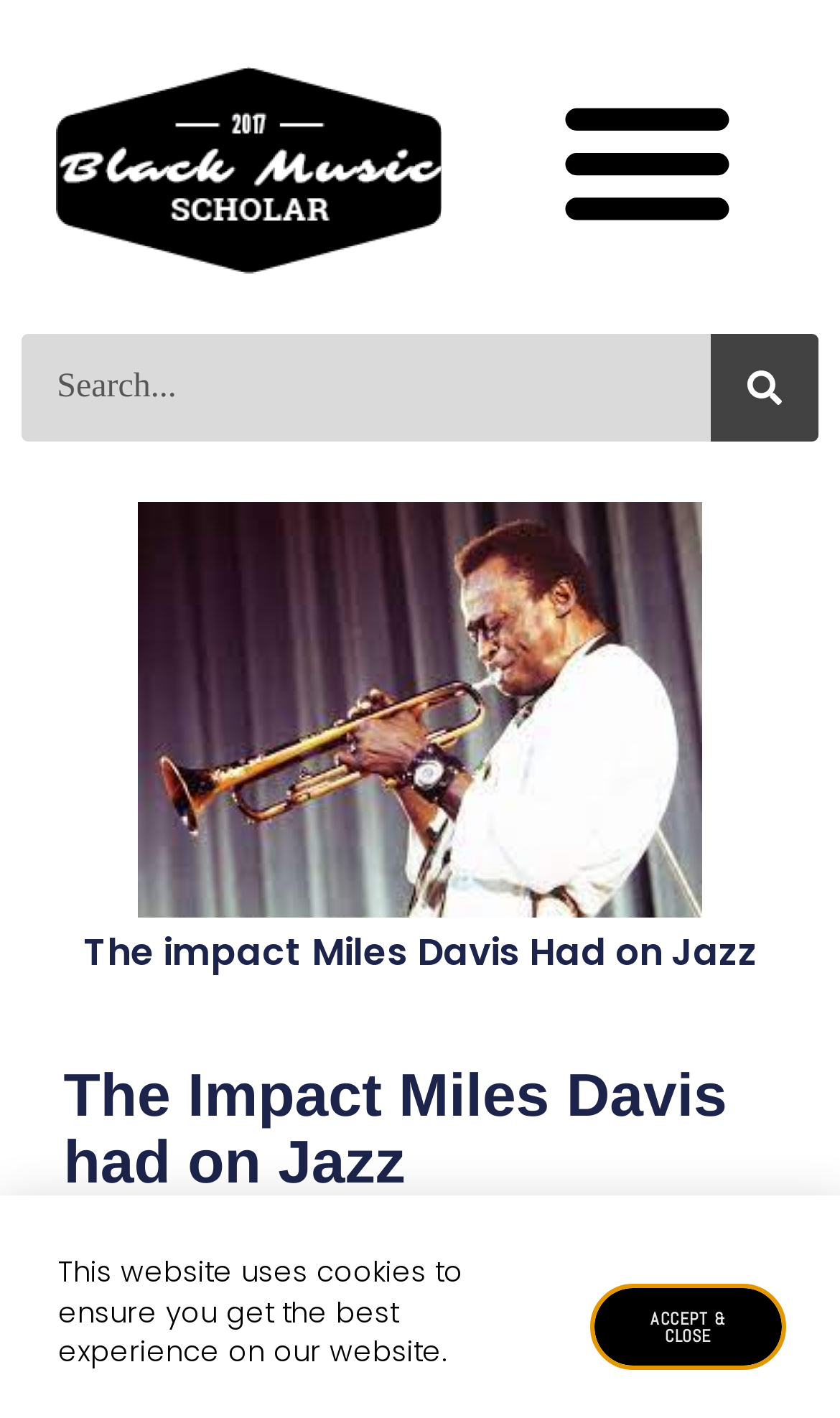Find the bounding box of the UI element described as: "parent_node: Search name="s" placeholder="Search..."". The bounding box coordinates should be given as four float values between 0 and 1, i.e., [left, top, right, bottom].

[0.025, 0.235, 0.847, 0.311]